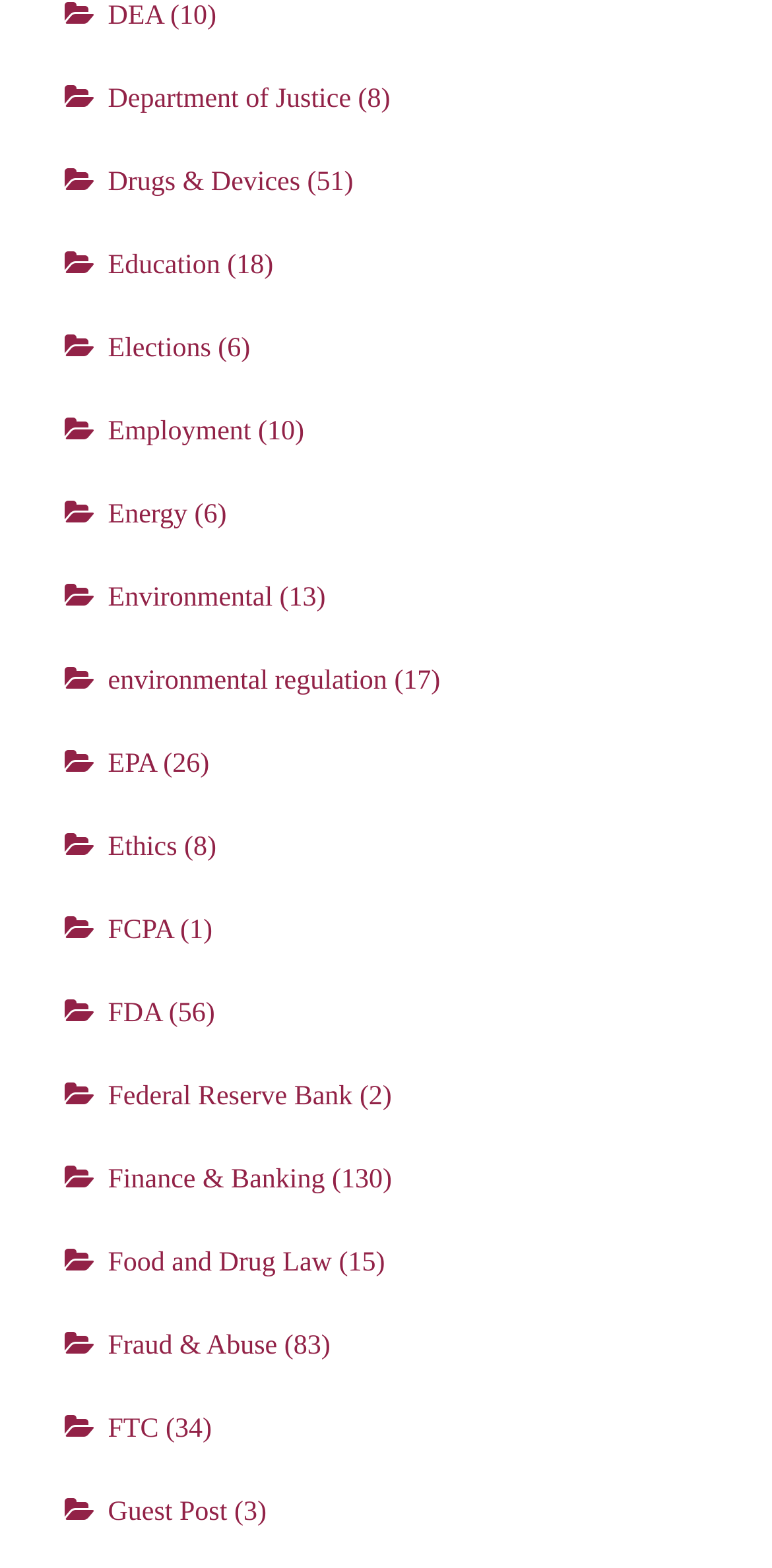Please find the bounding box for the following UI element description. Provide the coordinates in (top-left x, top-left y, bottom-right x, bottom-right y) format, with values between 0 and 1: FDA

[0.14, 0.637, 0.21, 0.656]